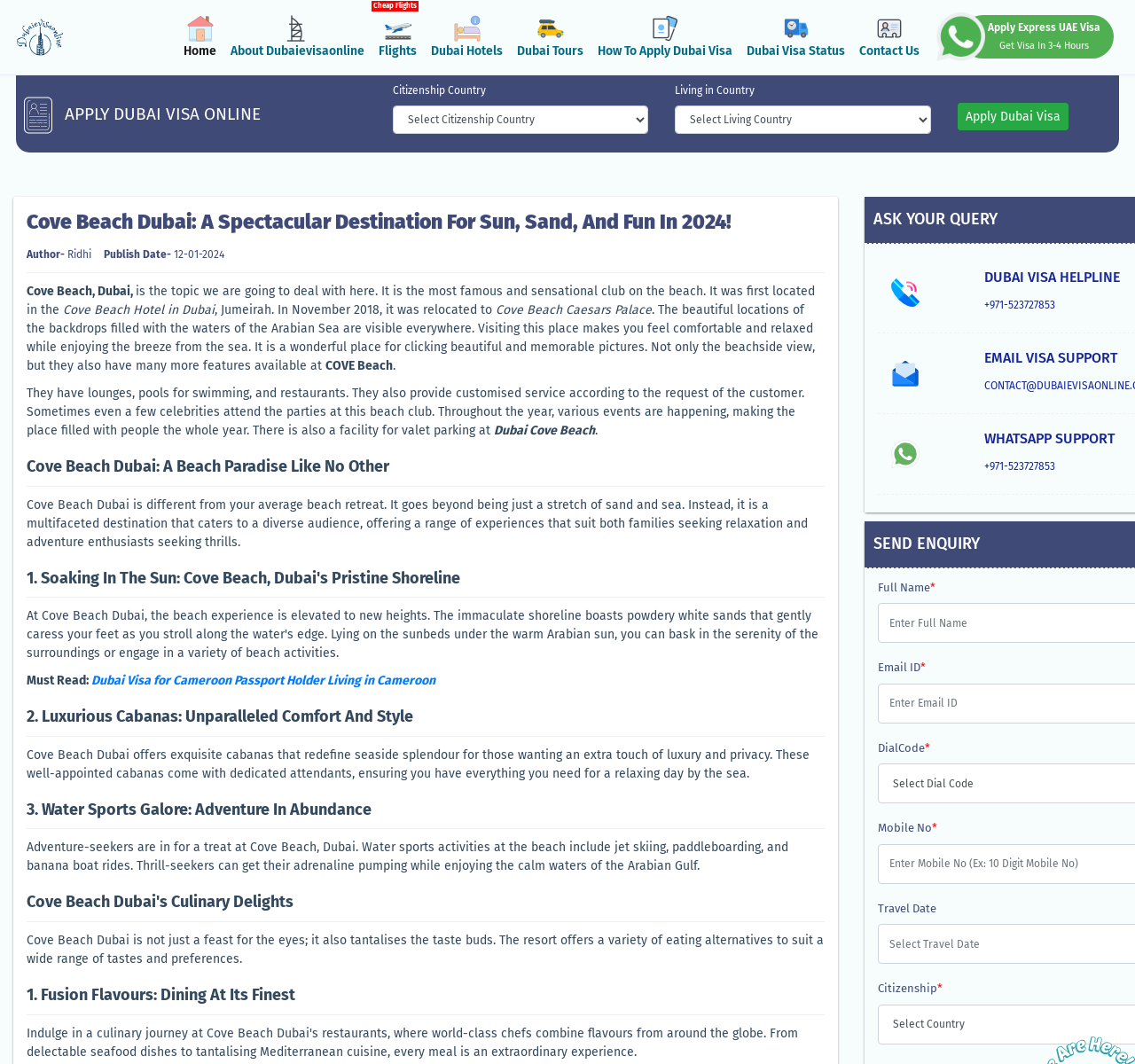Provide a thorough summary of the webpage.

The webpage is about Cove Beach Dubai, a popular beach destination in Dubai. At the top, there is a header section with a logo, navigation links, and a search bar. Below the header, there is a large image that takes up most of the width of the page.

The main content of the page is divided into sections, each with a heading and descriptive text. The first section introduces Cove Beach Dubai as a spectacular destination for sun, sand, and fun in 2024. The text describes the beach as a famous and sensational club with a beautiful location and various features such as lounges, pools, and restaurants.

The next section highlights the unique aspects of Cove Beach Dubai, stating that it is more than just a beach retreat and offers a range of experiences for both families and adventure enthusiasts. This section is followed by several subheadings, each describing a specific feature of the beach, such as soaking in the sun, luxurious cabanas, water sports, and culinary delights.

Throughout the page, there are several call-to-action buttons and links, including a prominent "Apply Dubai Visa" button and links to related articles and services, such as Dubai visa applications and WhatsApp support. There is also a contact form at the bottom of the page, allowing users to input their details and request more information.

On the right-hand side of the page, there are several images and icons, including a Dubai visa logo, a WhatsApp icon, and a phone icon, which provide additional visual cues and support the overall theme of the page. Overall, the webpage is well-structured and easy to navigate, with clear headings and descriptive text that effectively convey the features and benefits of Cove Beach Dubai.